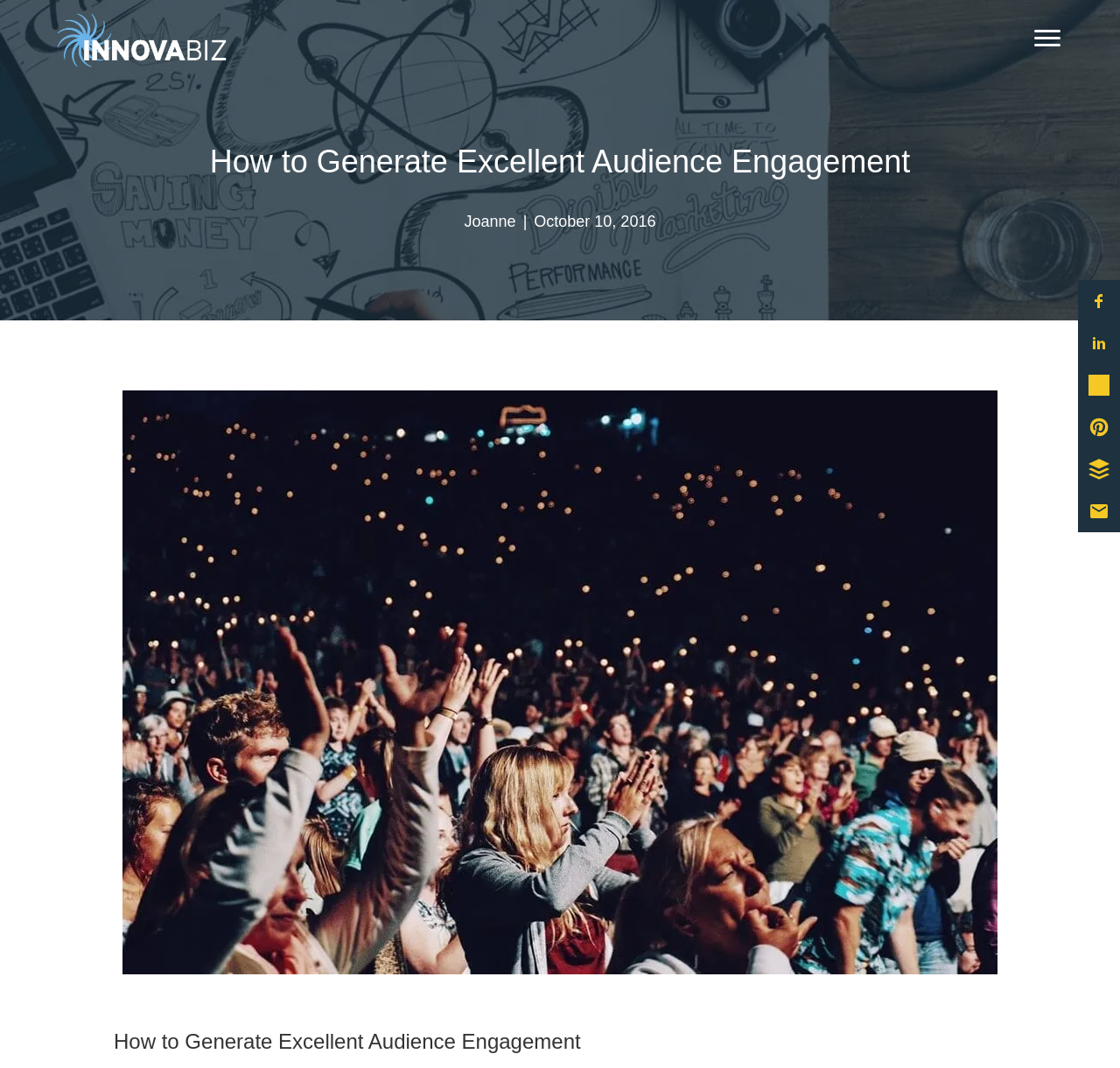Please identify the bounding box coordinates of the element I need to click to follow this instruction: "Read the article about 'Audience Engagement'".

[0.109, 0.366, 0.891, 0.913]